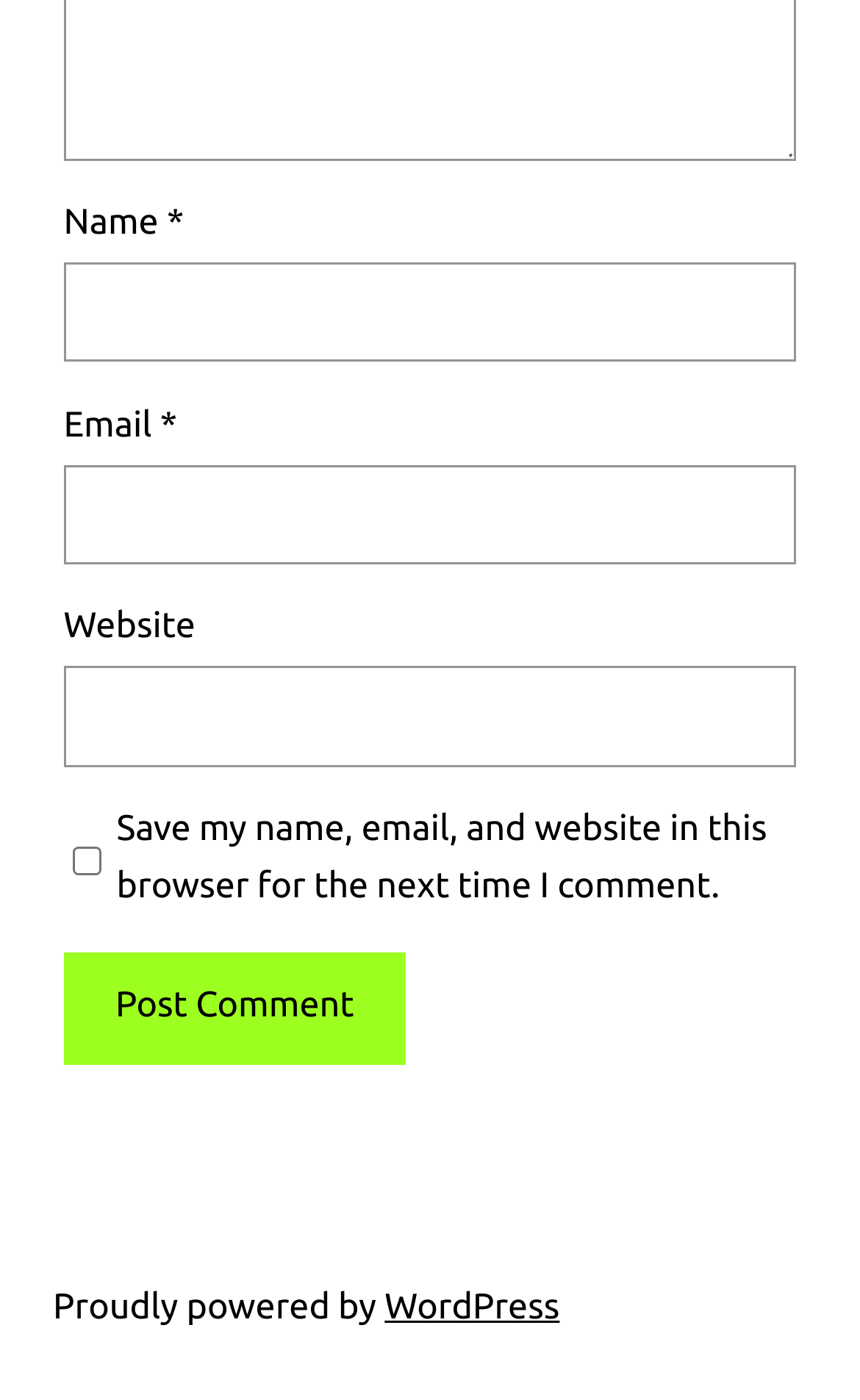What platform is powering this website?
Give a comprehensive and detailed explanation for the question.

The text 'Proudly powered by WordPress' is located at the bottom of the page, indicating that this website is built on the WordPress platform.